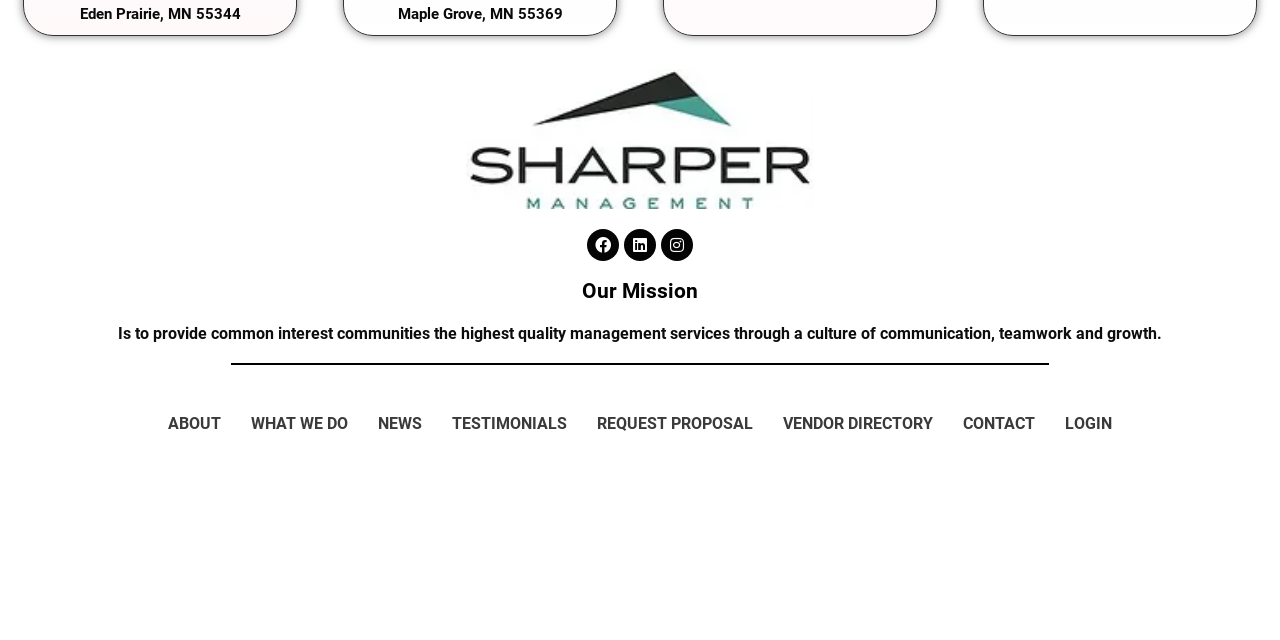Show the bounding box coordinates for the HTML element as described: "WHAT WE DO".

[0.184, 0.626, 0.284, 0.698]